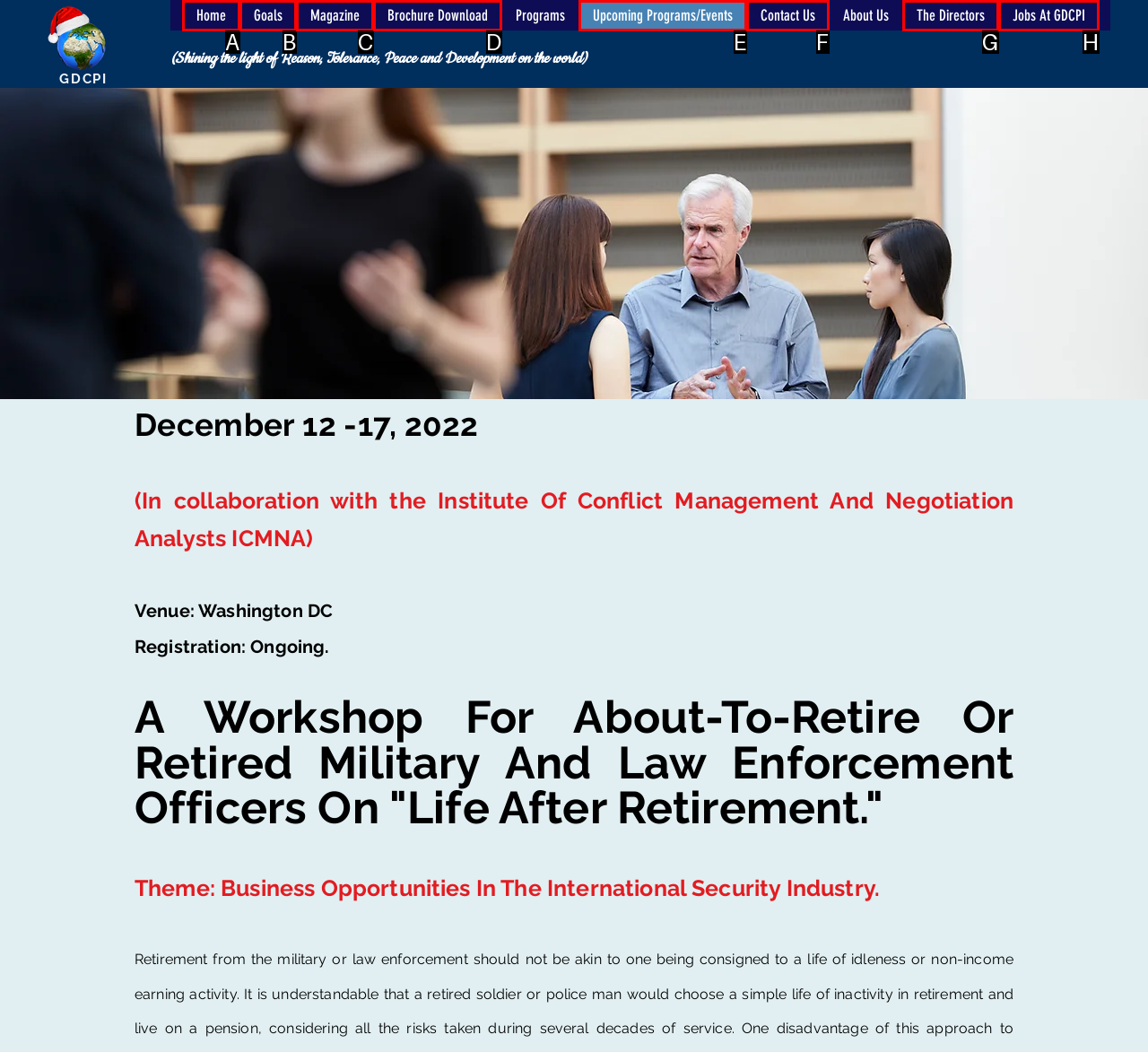Identify the HTML element I need to click to complete this task: Click the 'Brochure Download' link Provide the option's letter from the available choices.

D